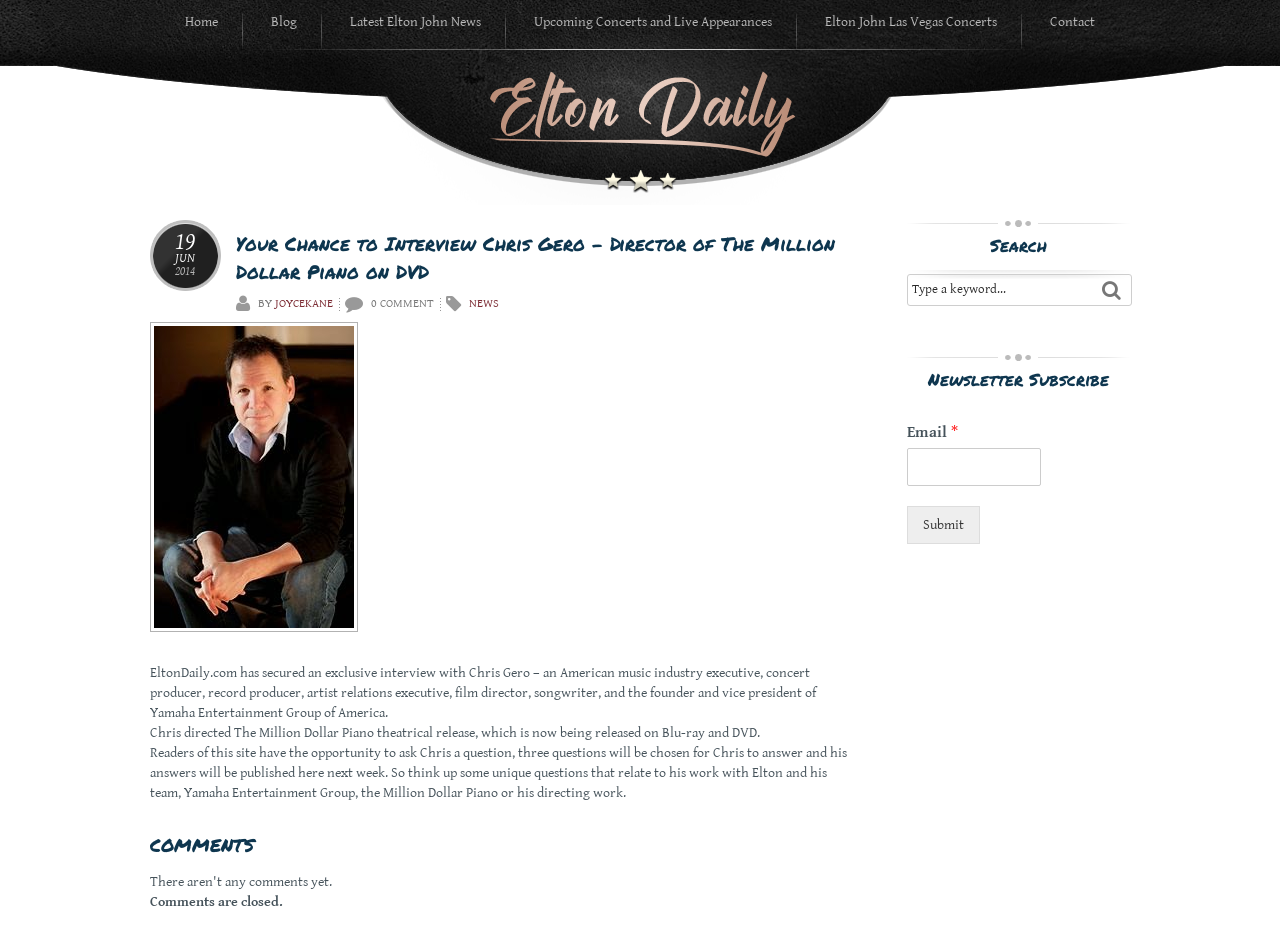Provide a thorough and detailed response to the question by examining the image: 
What is the status of comments on this webpage?

The answer can be found in the comments section of the webpage, where it is explicitly stated that 'Comments are closed'.